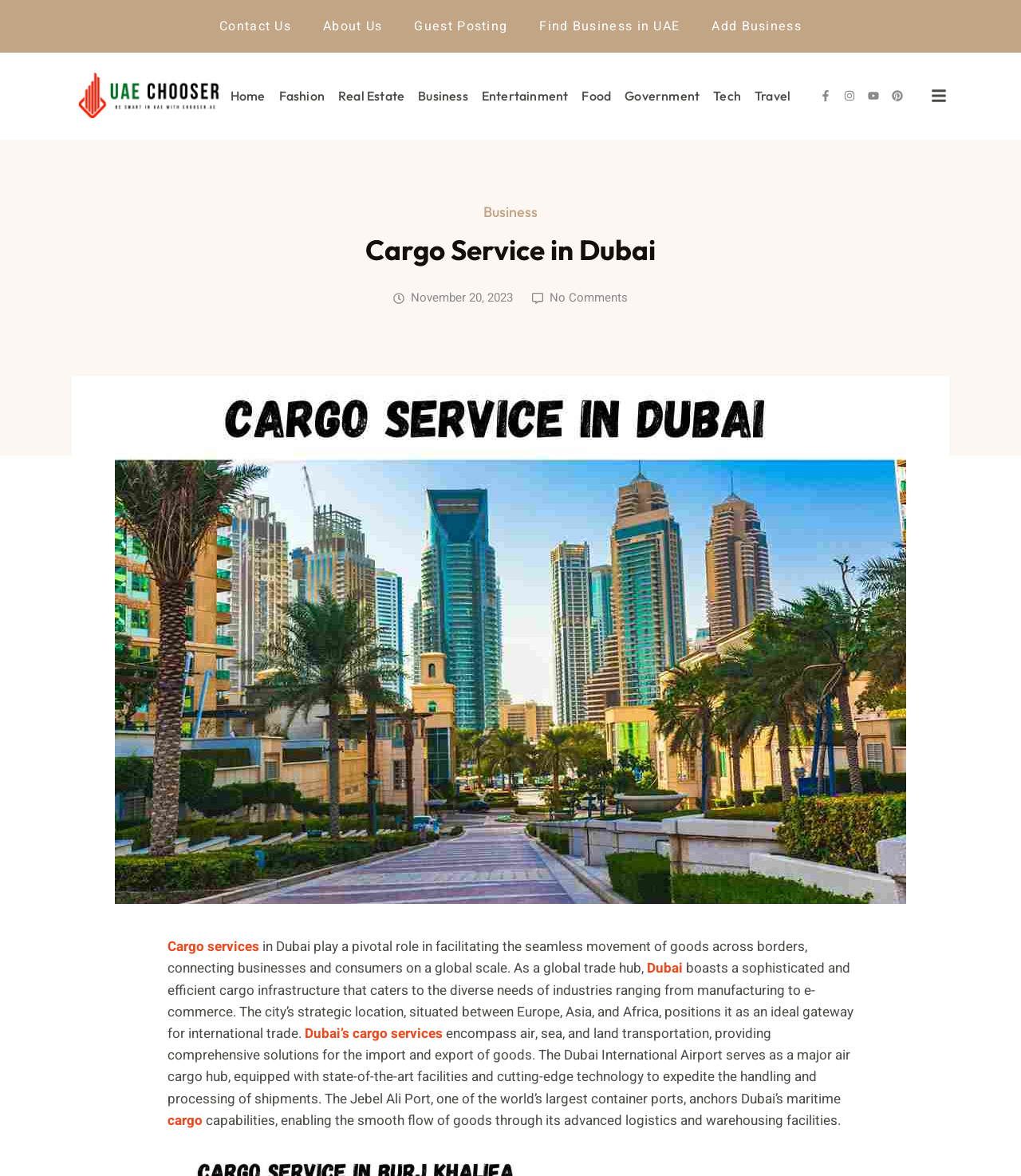How many links are there in the top navigation menu?
From the image, provide a succinct answer in one word or a short phrase.

9